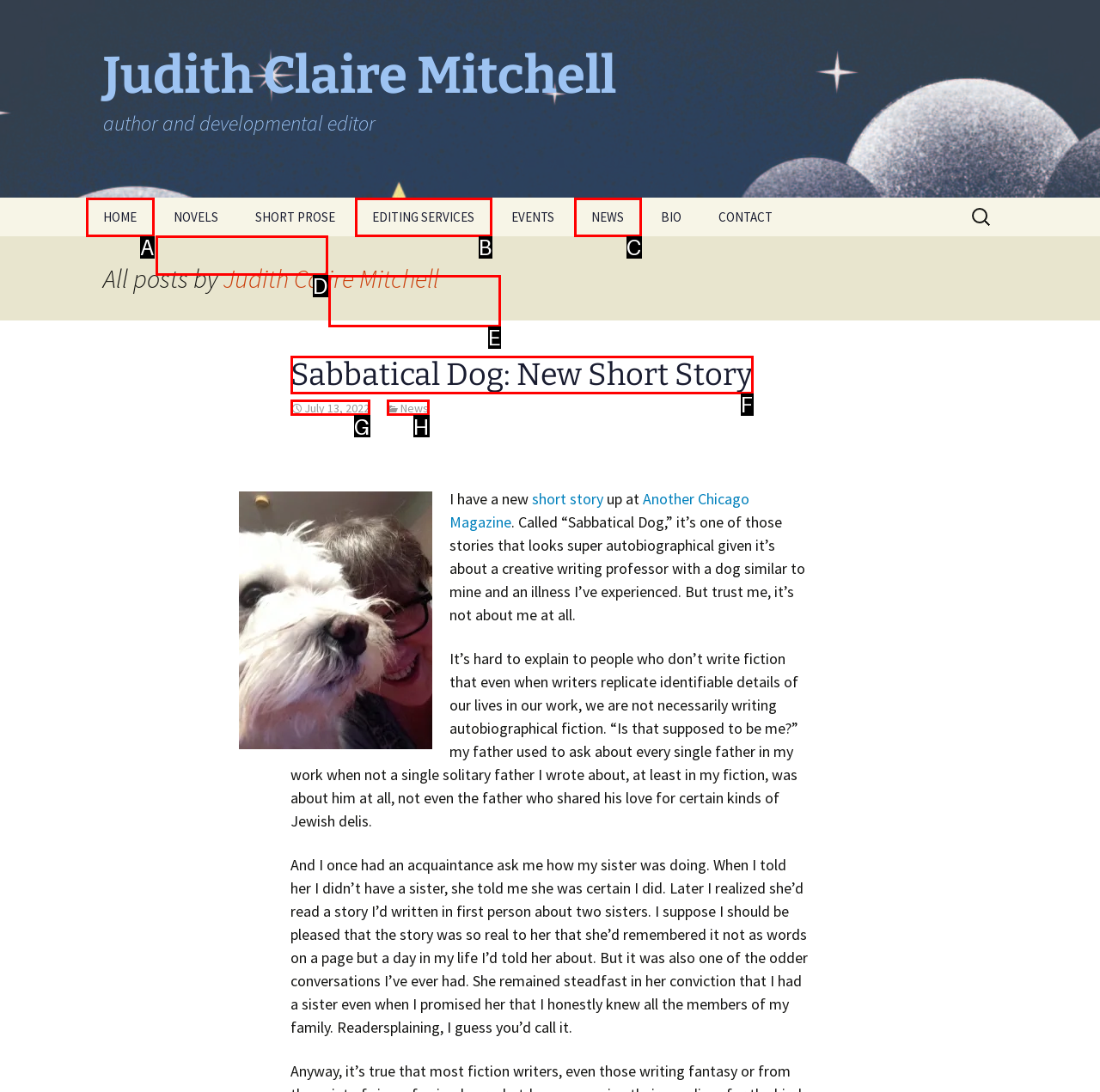Please indicate which HTML element to click in order to fulfill the following task: view projects Respond with the letter of the chosen option.

None